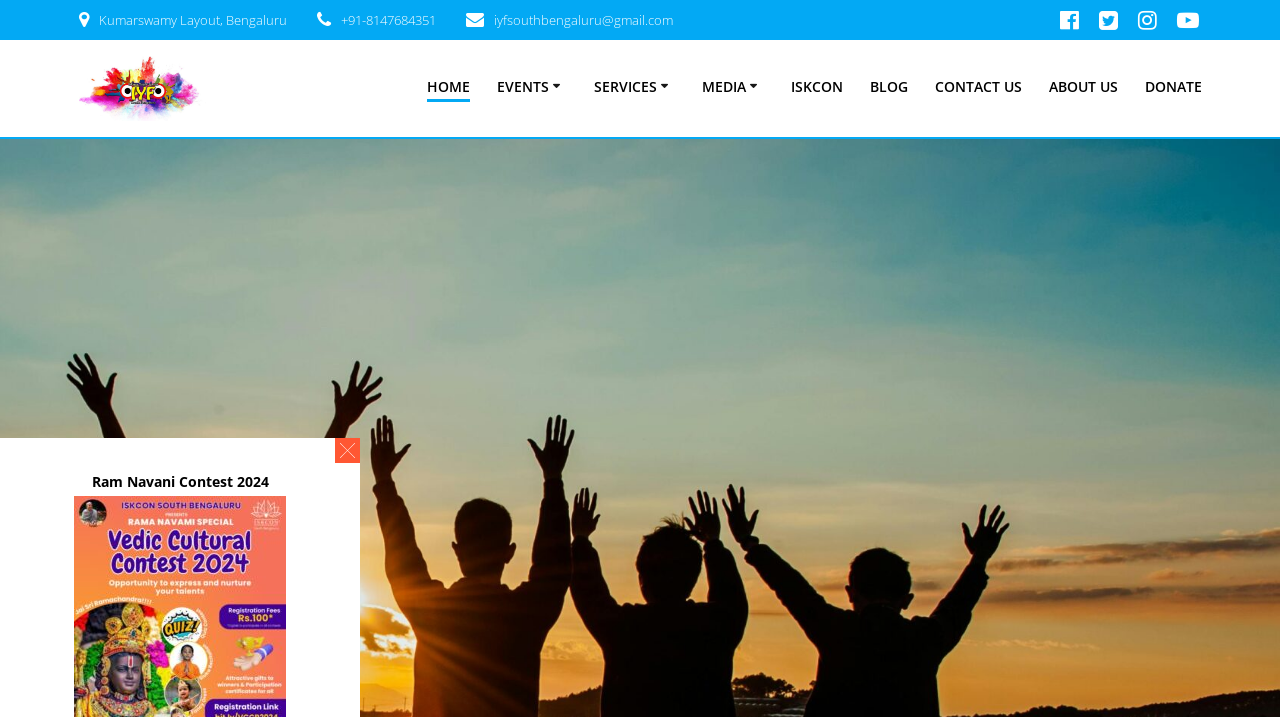What is the contact number of ISKCON Youth Forum?
Using the image, provide a detailed and thorough answer to the question.

The contact number can be found on the top section of the webpage, next to the address 'Kumarswamy Layout, Bengaluru'.